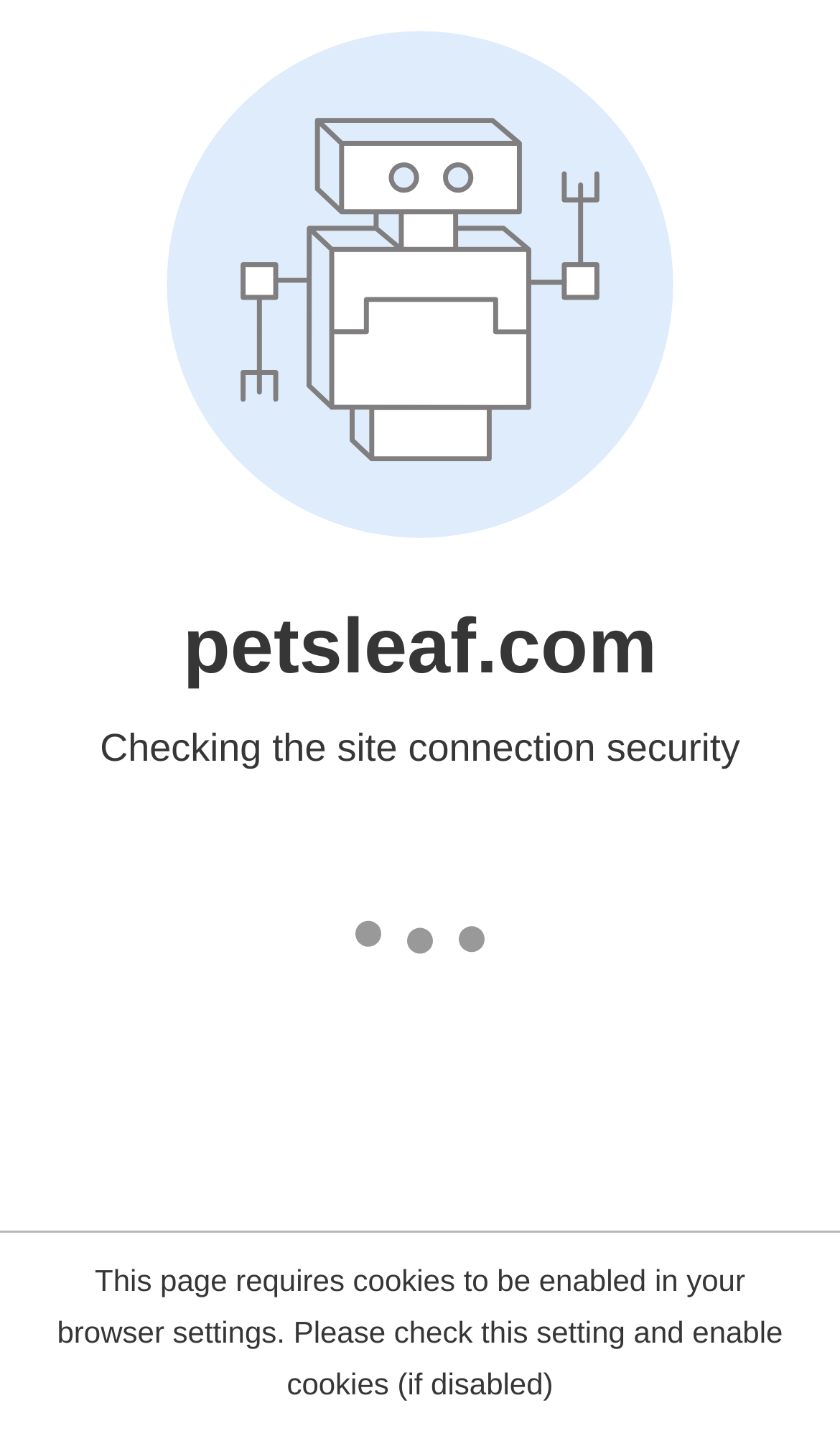Who reviewed the article?
Please craft a detailed and exhaustive response to the question.

The link 'Reviewed by: Marissa C. Morton, DVM' and the corresponding image suggest that Marissa C. Morton, DVM reviewed the article. This information is also supported by the heading 'Reviewed by: Marissa C. Morton, DVM'.